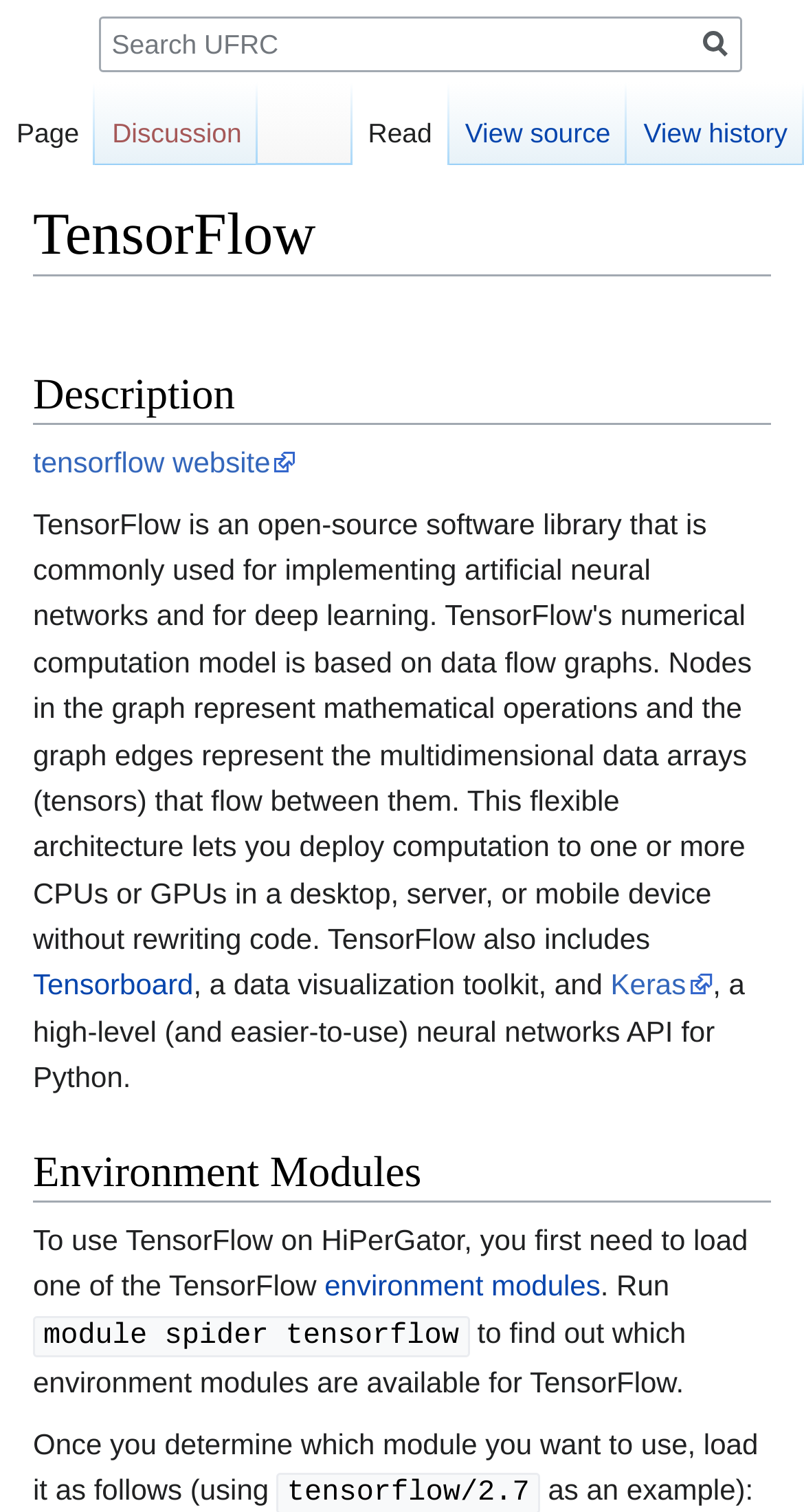Please specify the bounding box coordinates of the clickable region to carry out the following instruction: "View source". The coordinates should be four float numbers between 0 and 1, in the format [left, top, right, bottom].

[0.558, 0.055, 0.78, 0.109]